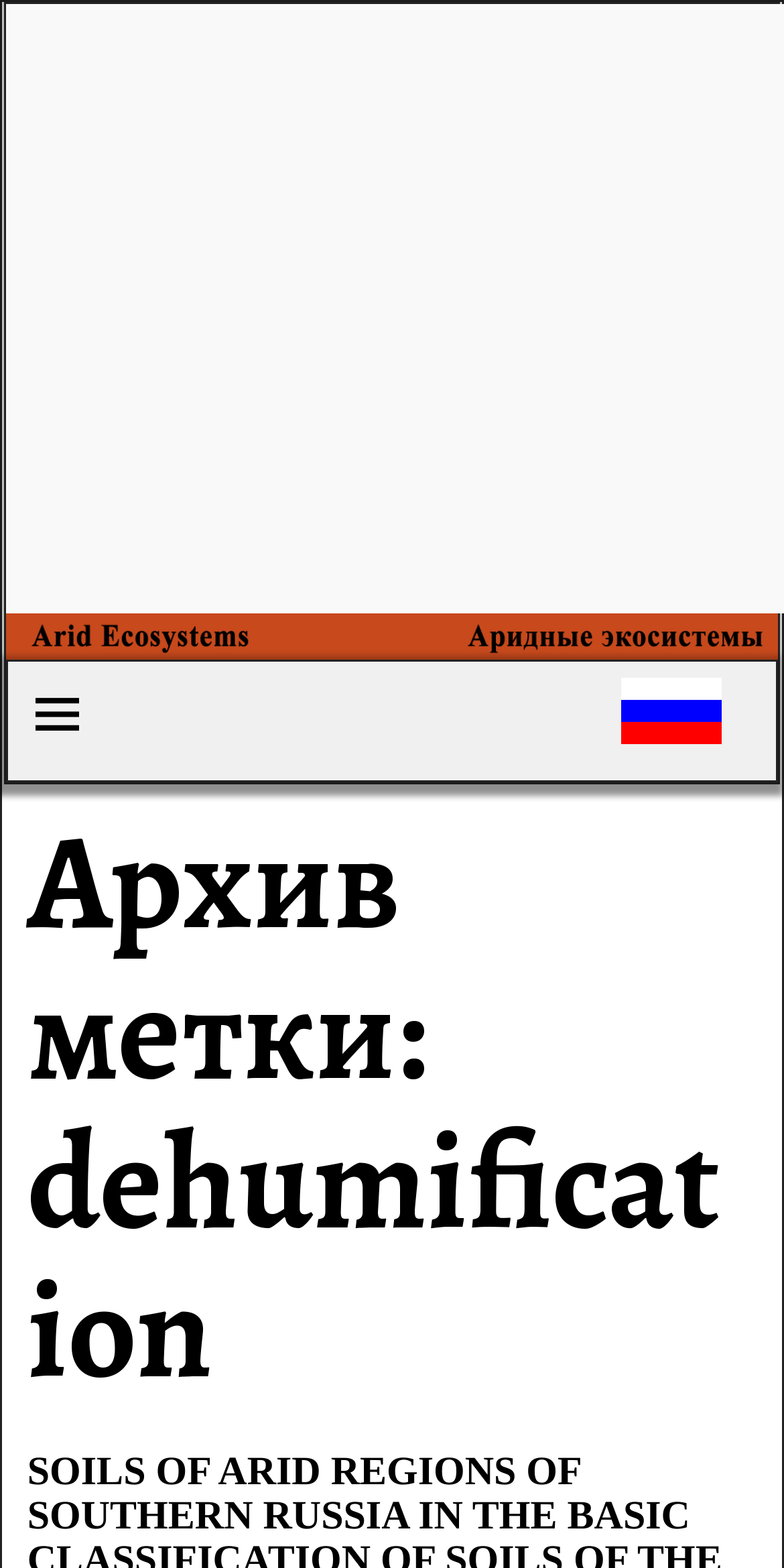Determine the webpage's heading and output its text content.

Архив метки: dehumification